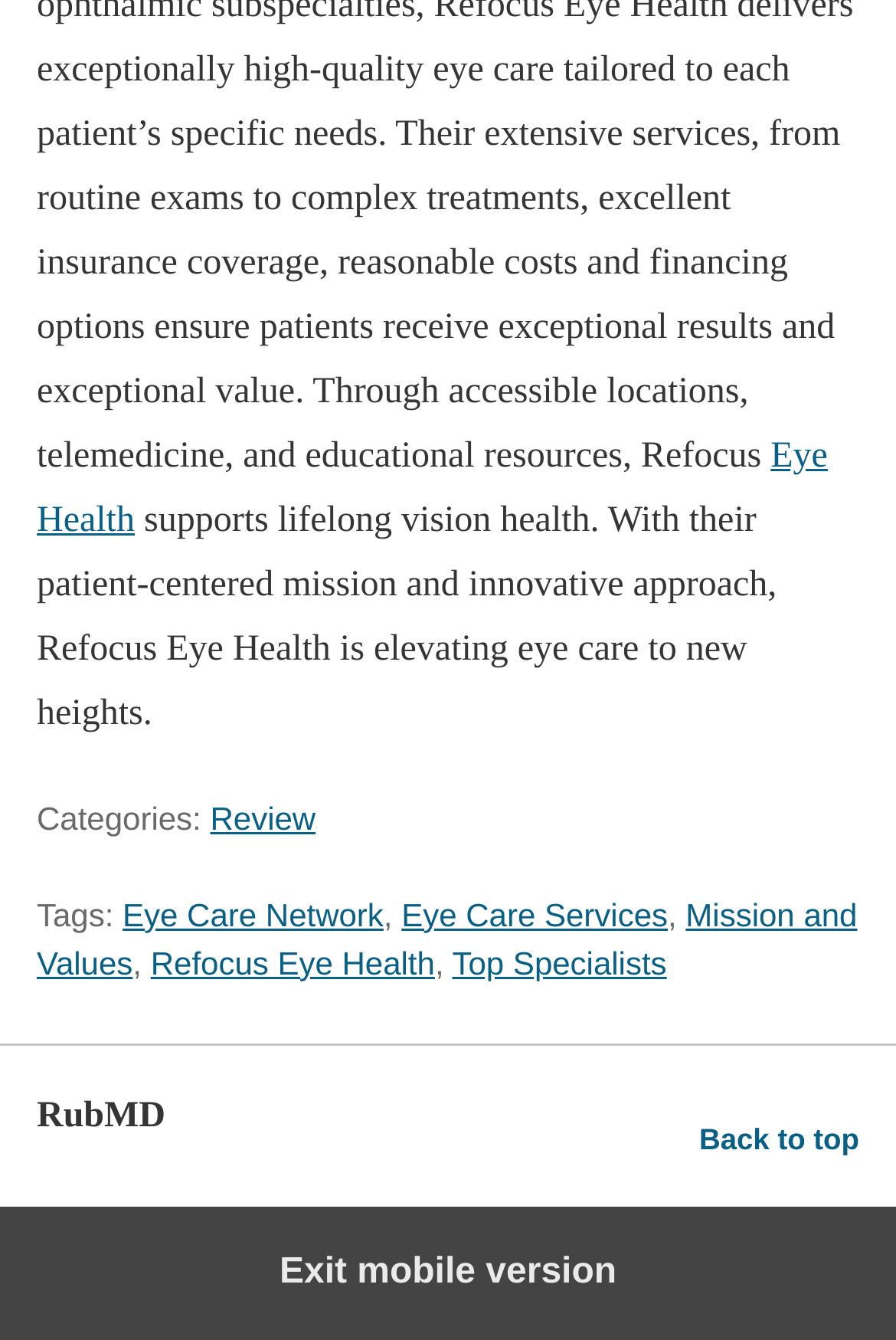What is the purpose of the 'Back to top' link?
Please provide a full and detailed response to the question.

The link element with the text 'Back to top' is located at the bottom of the page, suggesting that its purpose is to allow users to quickly navigate back to the top of the page.